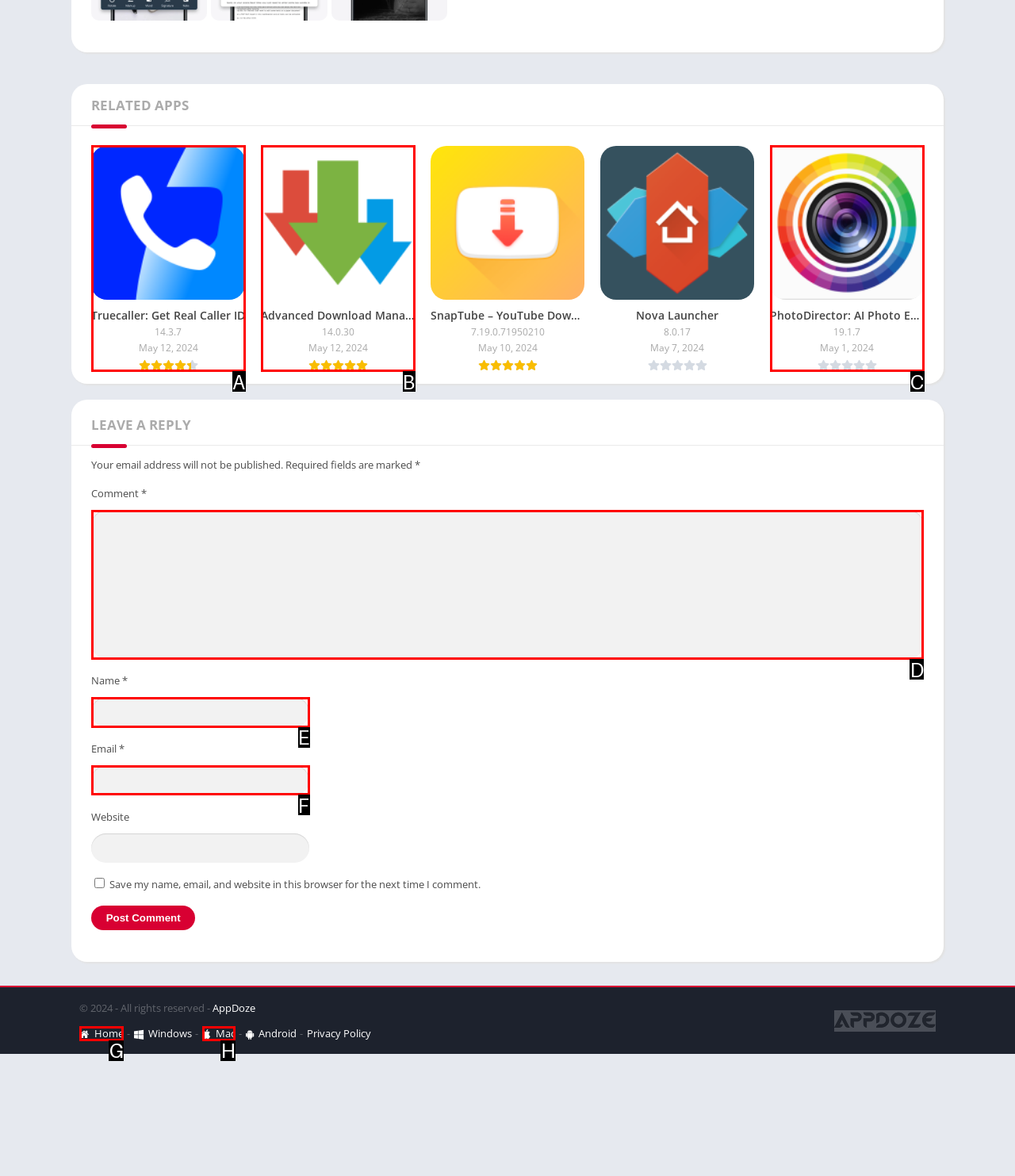Select the letter of the element you need to click to complete this task: Enter your comment
Answer using the letter from the specified choices.

D